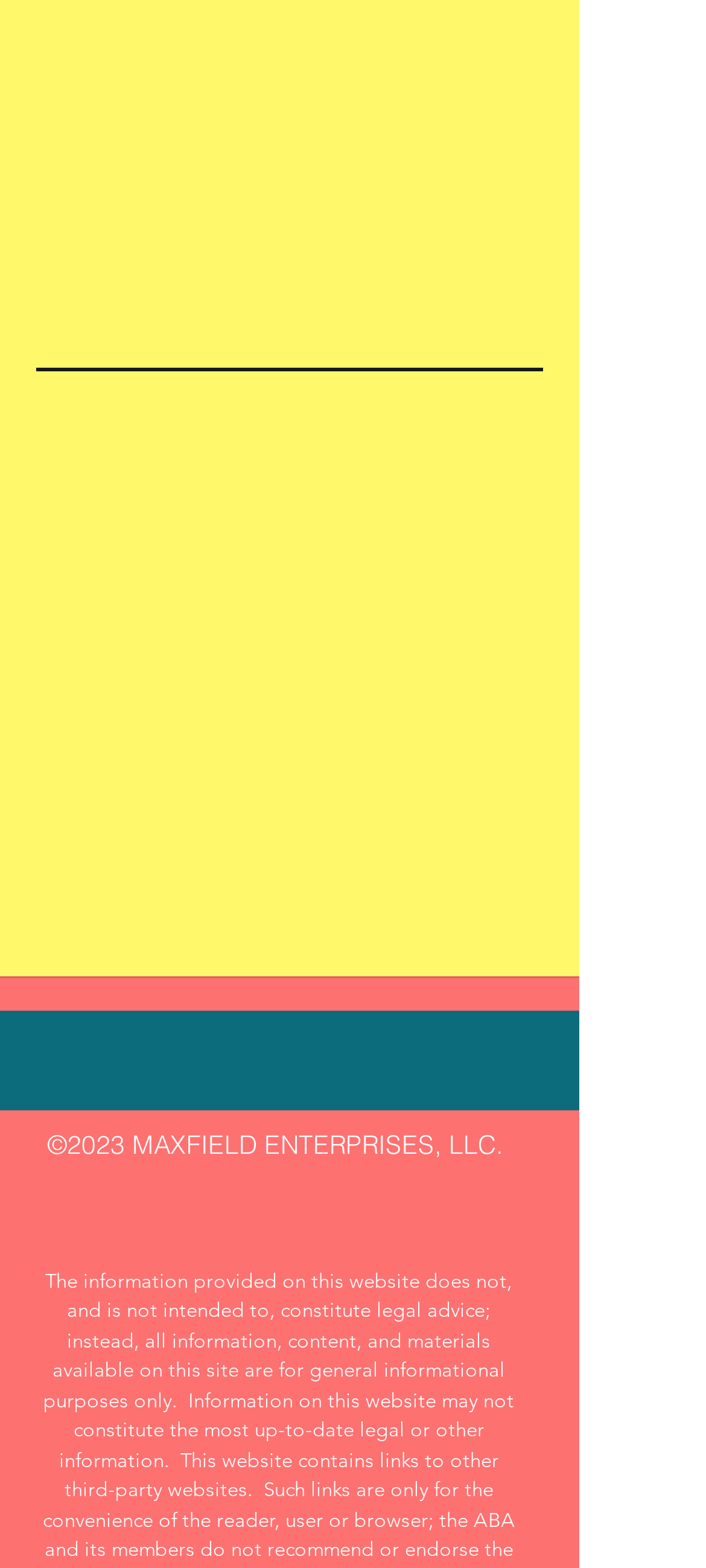Give a one-word or phrase response to the following question: What is the last social media link in the 'Social Bar'?

TikTok